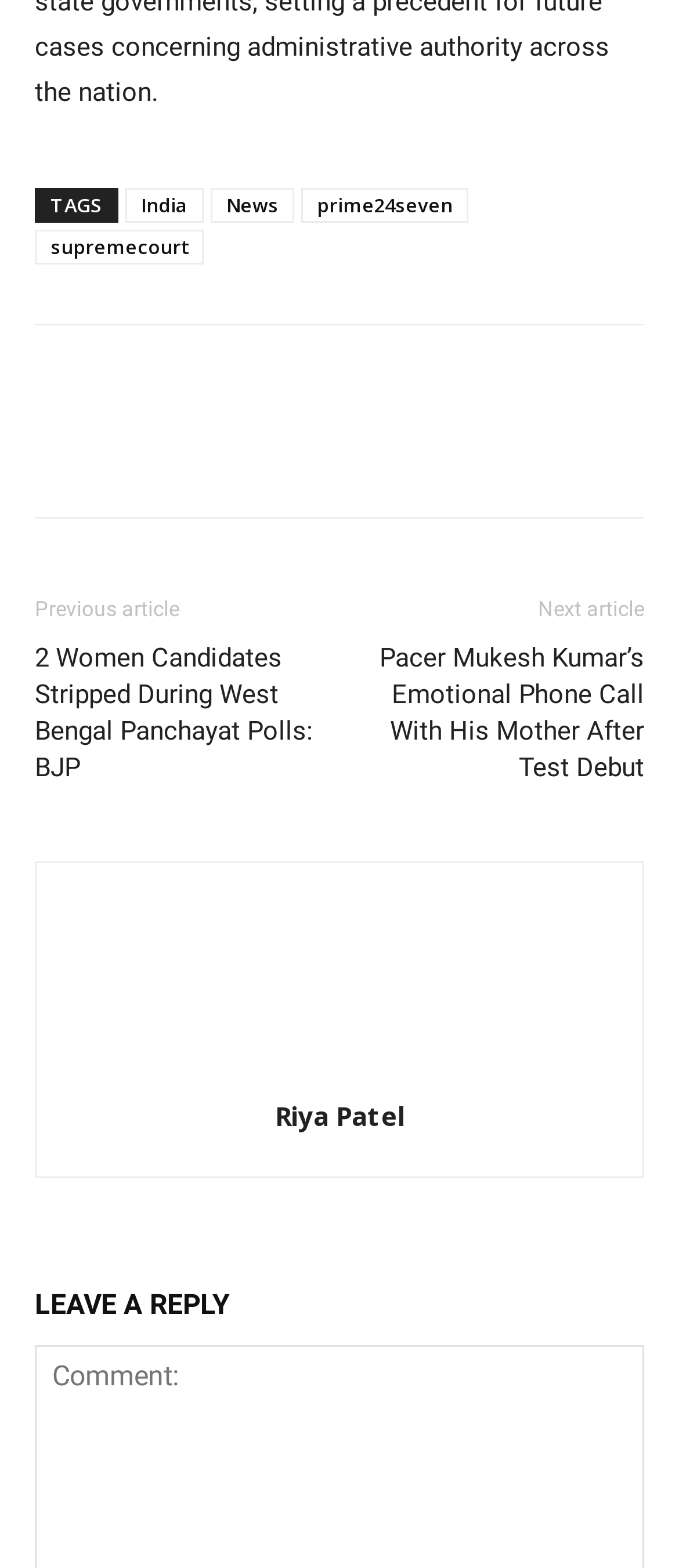Please determine the bounding box coordinates of the element's region to click for the following instruction: "Click on the 'Riya Patel' link".

[0.405, 0.7, 0.595, 0.723]